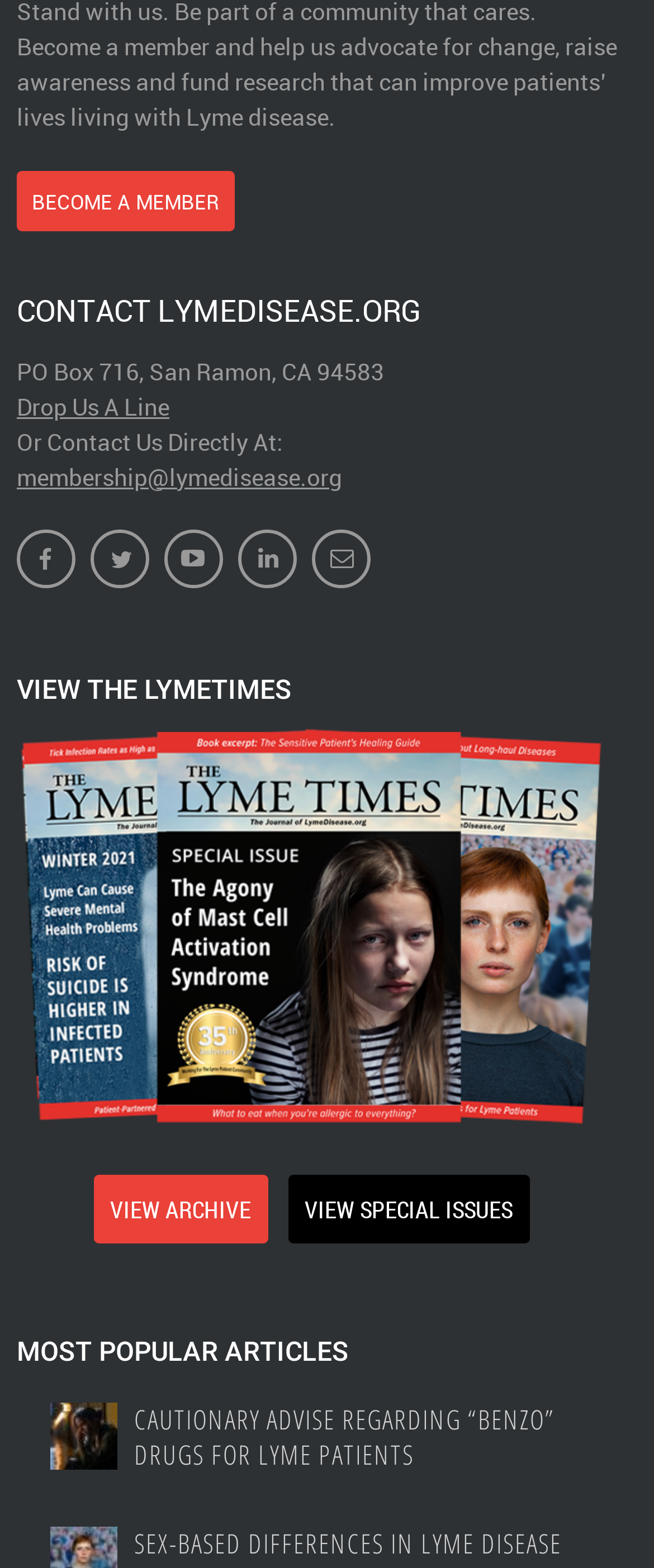What is LymeTimes?
Please use the image to provide a one-word or short phrase answer.

A publication